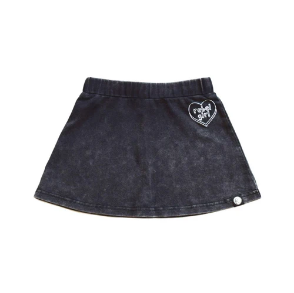What is the price of the Little Lords Acid Mini skirt?
Look at the image and answer the question with a single word or phrase.

£15.00